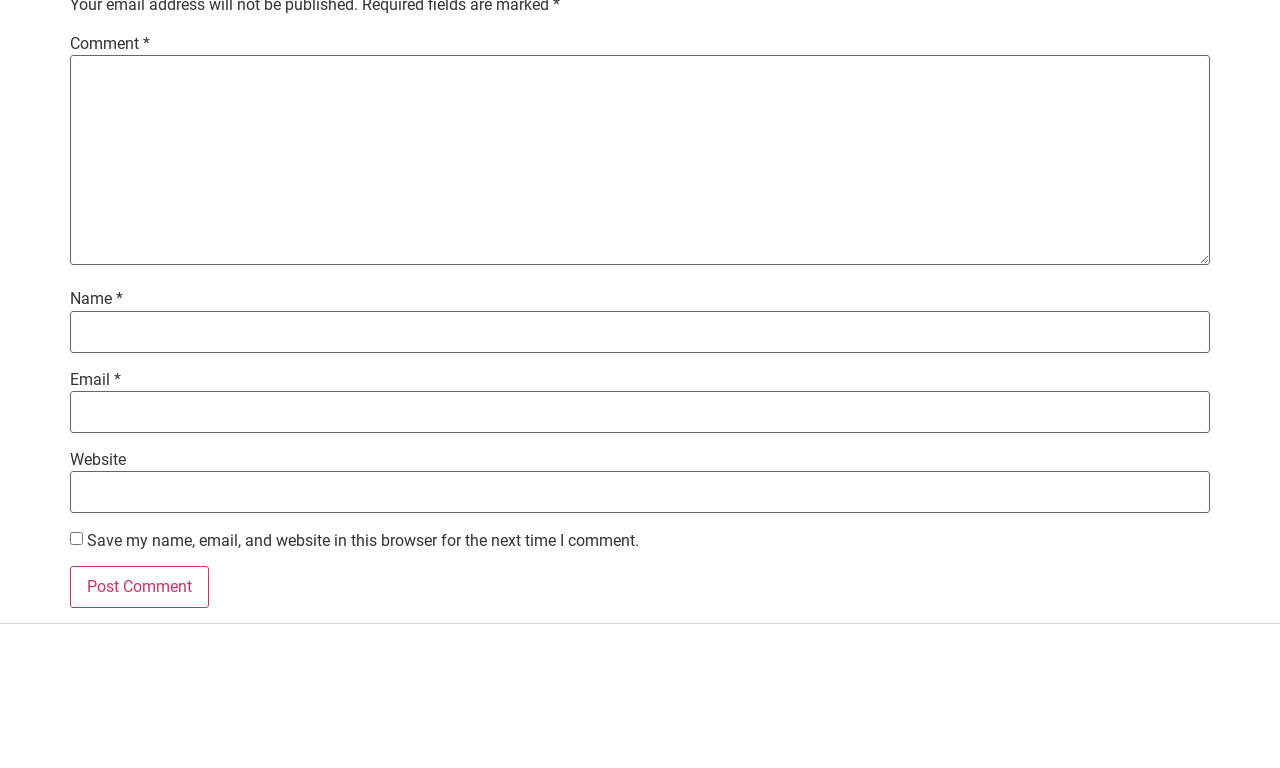How many input fields are required on this webpage?
Based on the image, respond with a single word or phrase.

Three